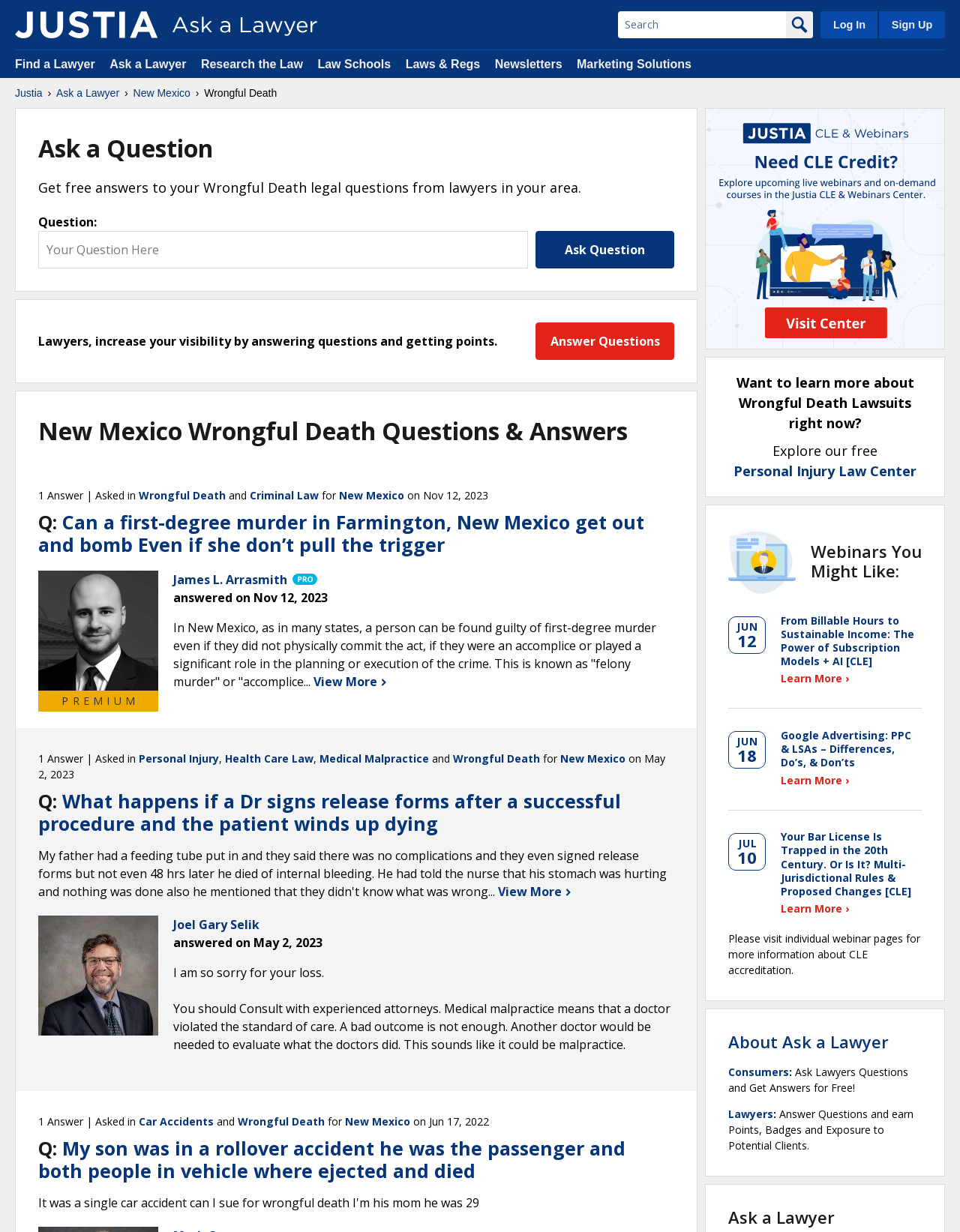Please identify the bounding box coordinates of the element that needs to be clicked to execute the following command: "View more answers". Provide the bounding box using four float numbers between 0 and 1, formatted as [left, top, right, bottom].

[0.327, 0.547, 0.404, 0.56]